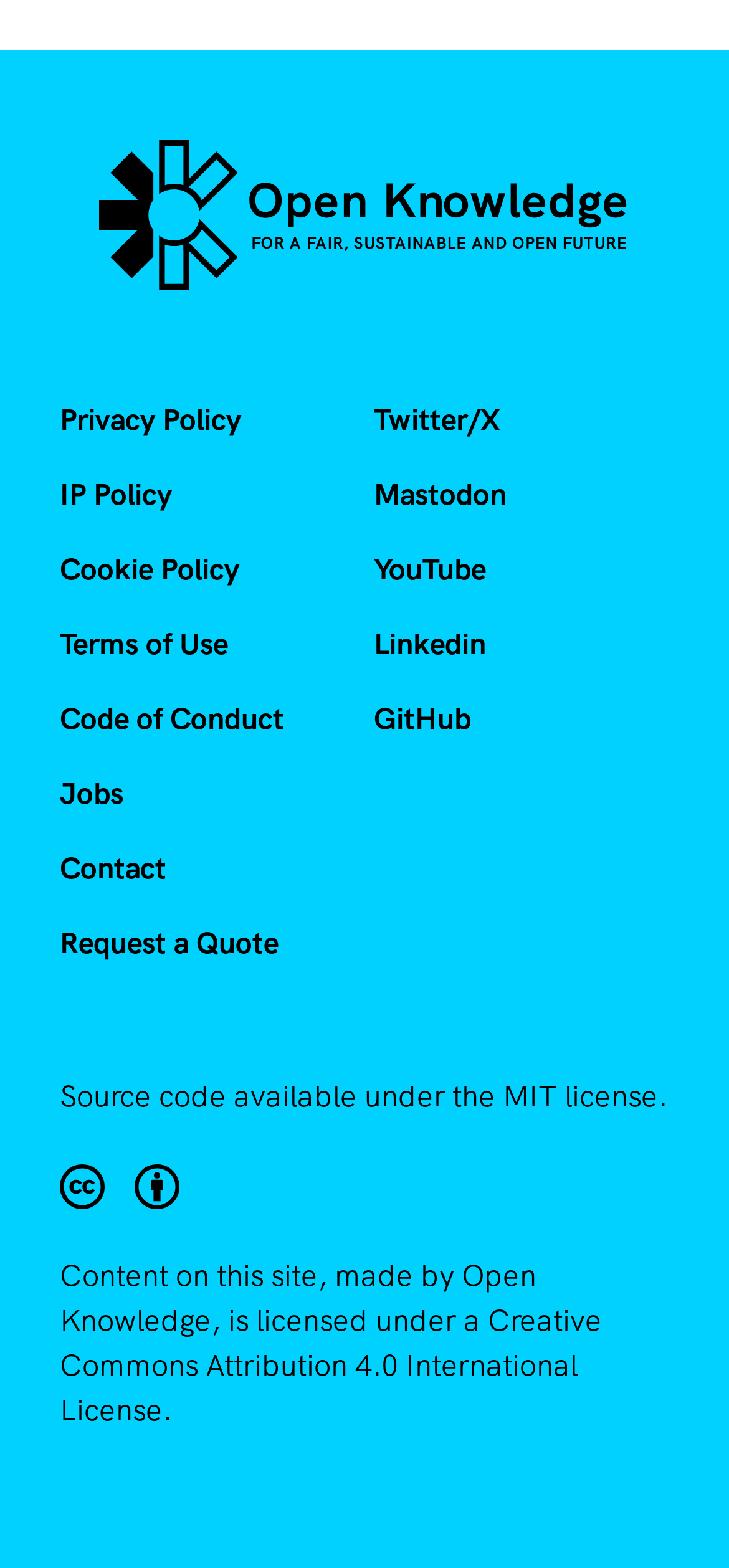Predict the bounding box coordinates of the area that should be clicked to accomplish the following instruction: "Visit Open Knowledge Foundation". The bounding box coordinates should consist of four float numbers between 0 and 1, i.e., [left, top, right, bottom].

[0.082, 0.089, 0.918, 0.184]